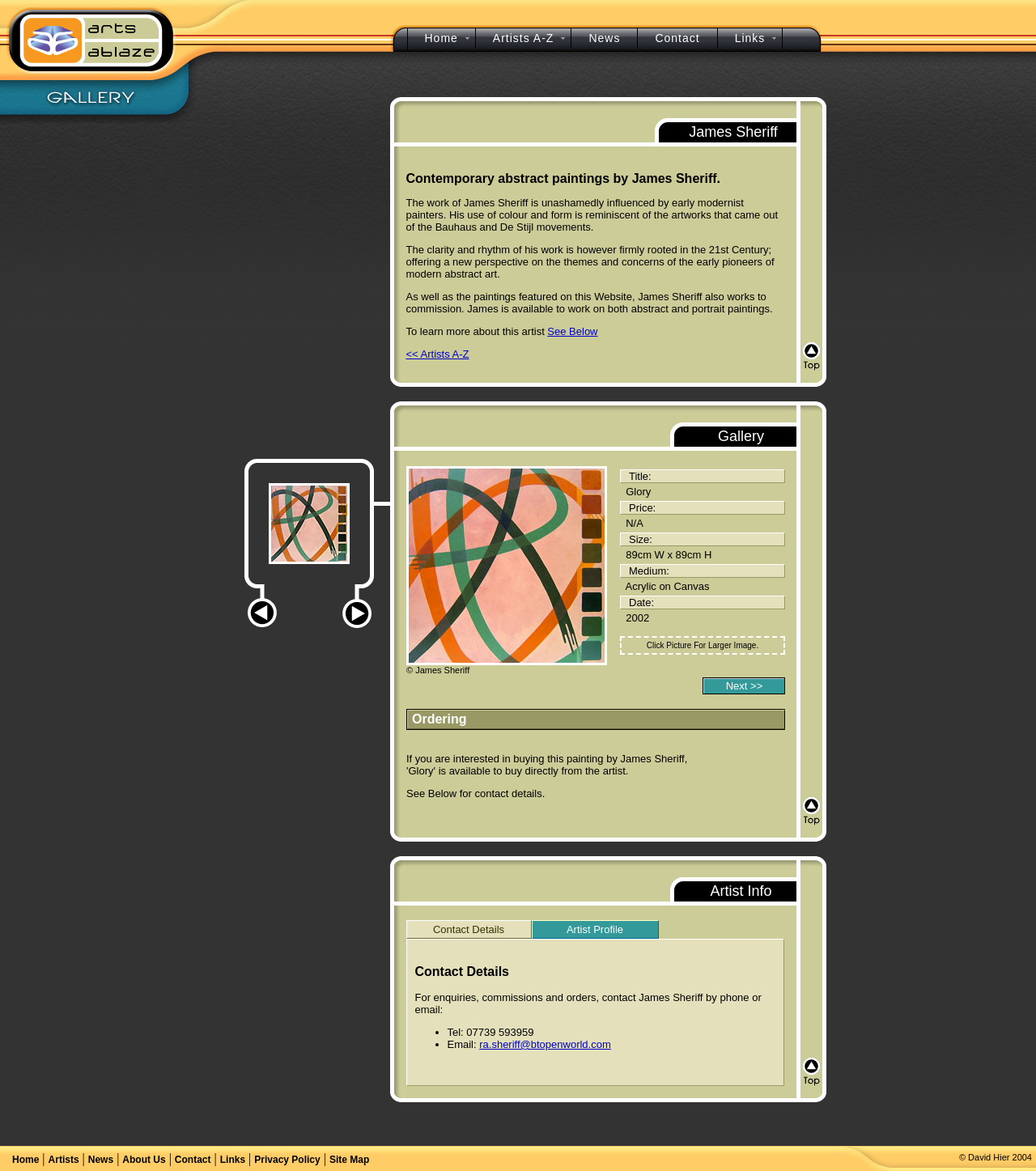Use a single word or phrase to respond to the question:
How many images are on the webpage?

Multiple